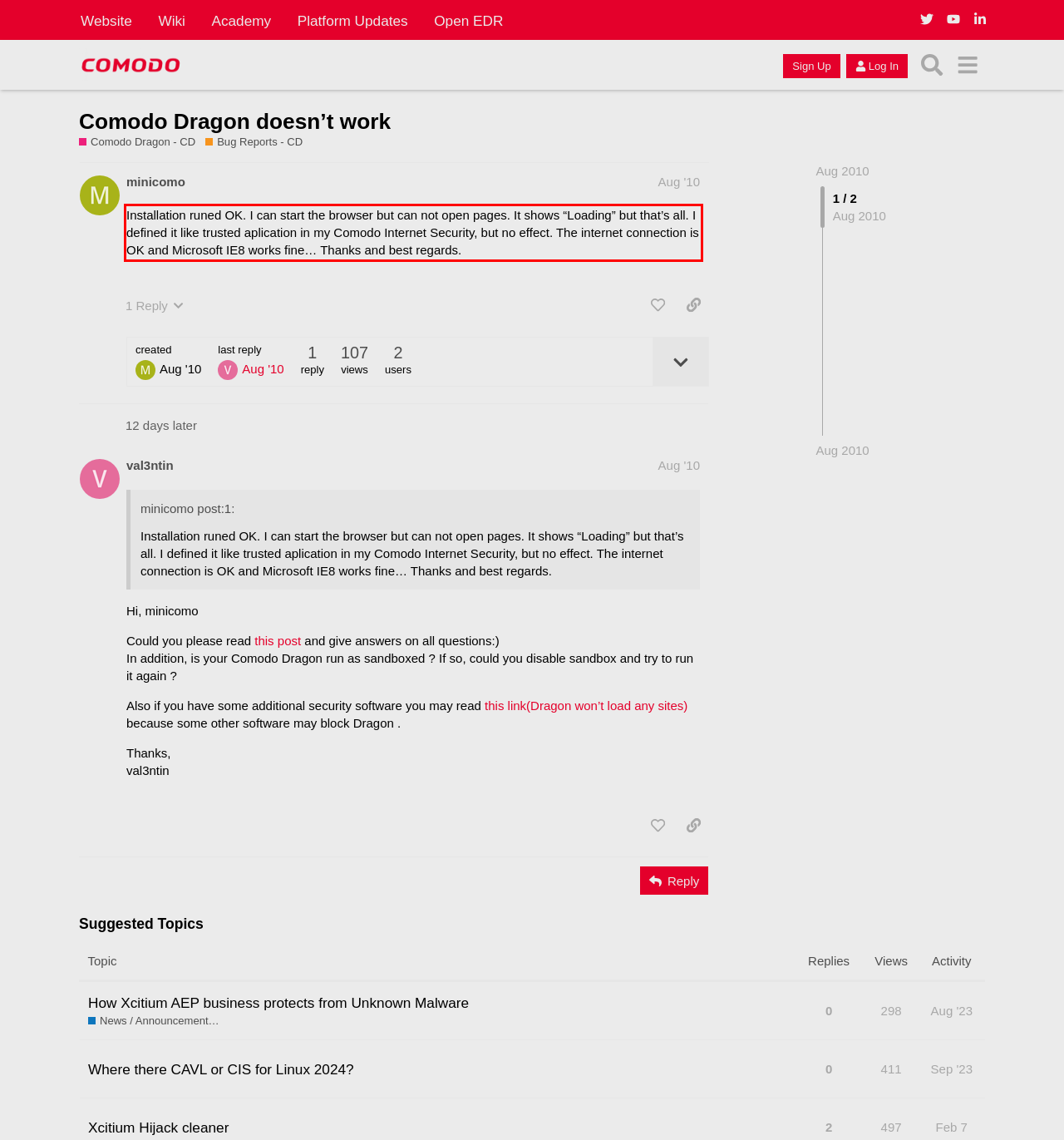Using the webpage screenshot, recognize and capture the text within the red bounding box.

Installation runed OK. I can start the browser but can not open pages. It shows “Loading” but that’s all. I defined it like trusted aplication in my Comodo Internet Security, but no effect. The internet connection is OK and Microsoft IE8 works fine… Thanks and best regards.